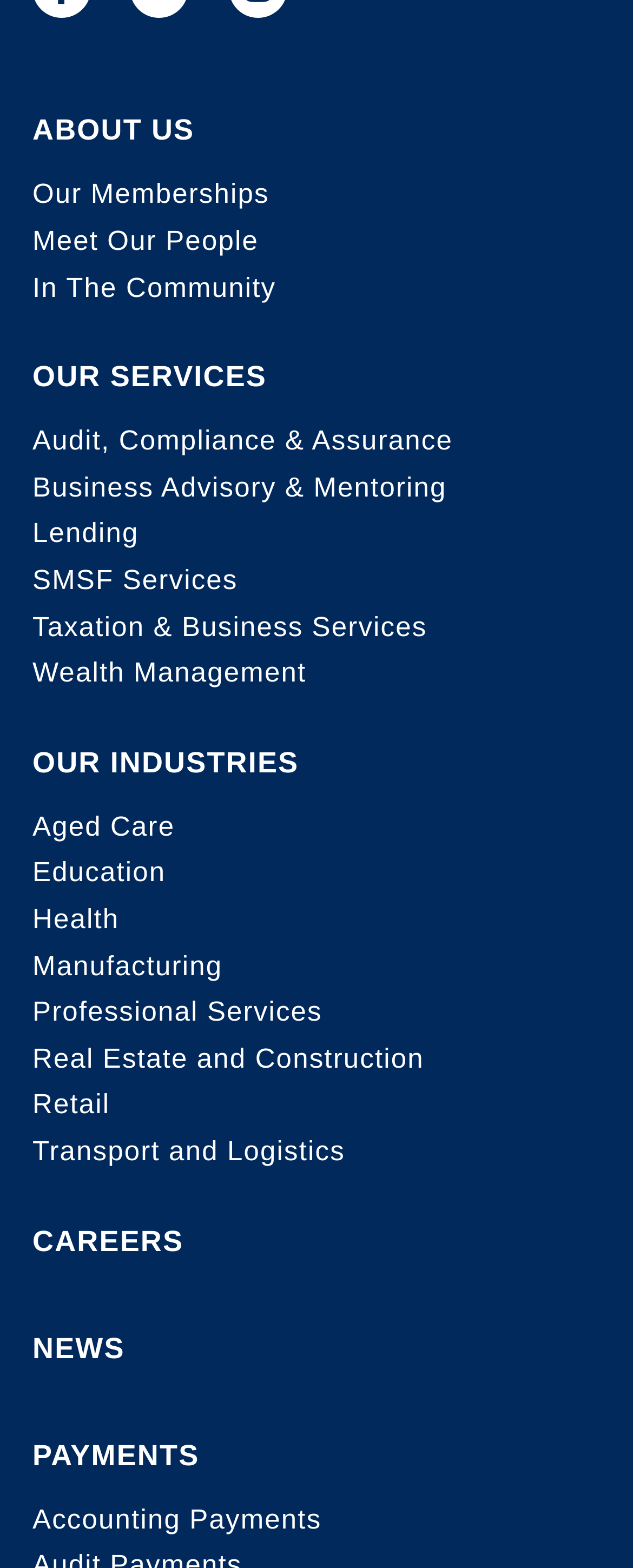What type of services does this company offer?
Provide a thorough and detailed answer to the question.

Based on the links provided on the webpage, such as 'Audit, Compliance & Assurance', 'Business Advisory & Mentoring', 'Lending', and 'Taxation & Business Services', it can be inferred that this company offers various financial services to its clients.